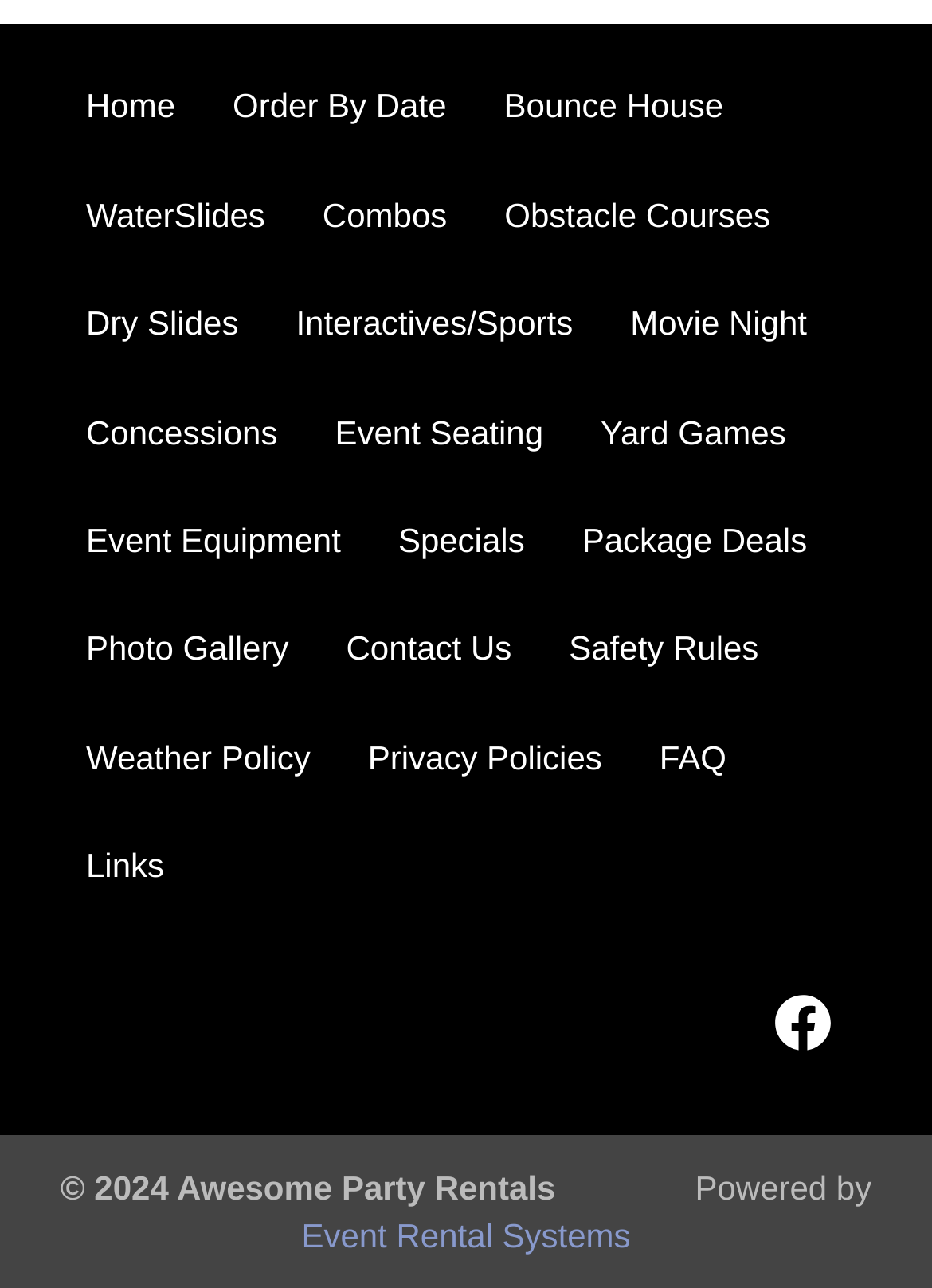What is the text at the bottom left? Based on the image, give a response in one word or a short phrase.

© 2024 Awesome Party Rentals